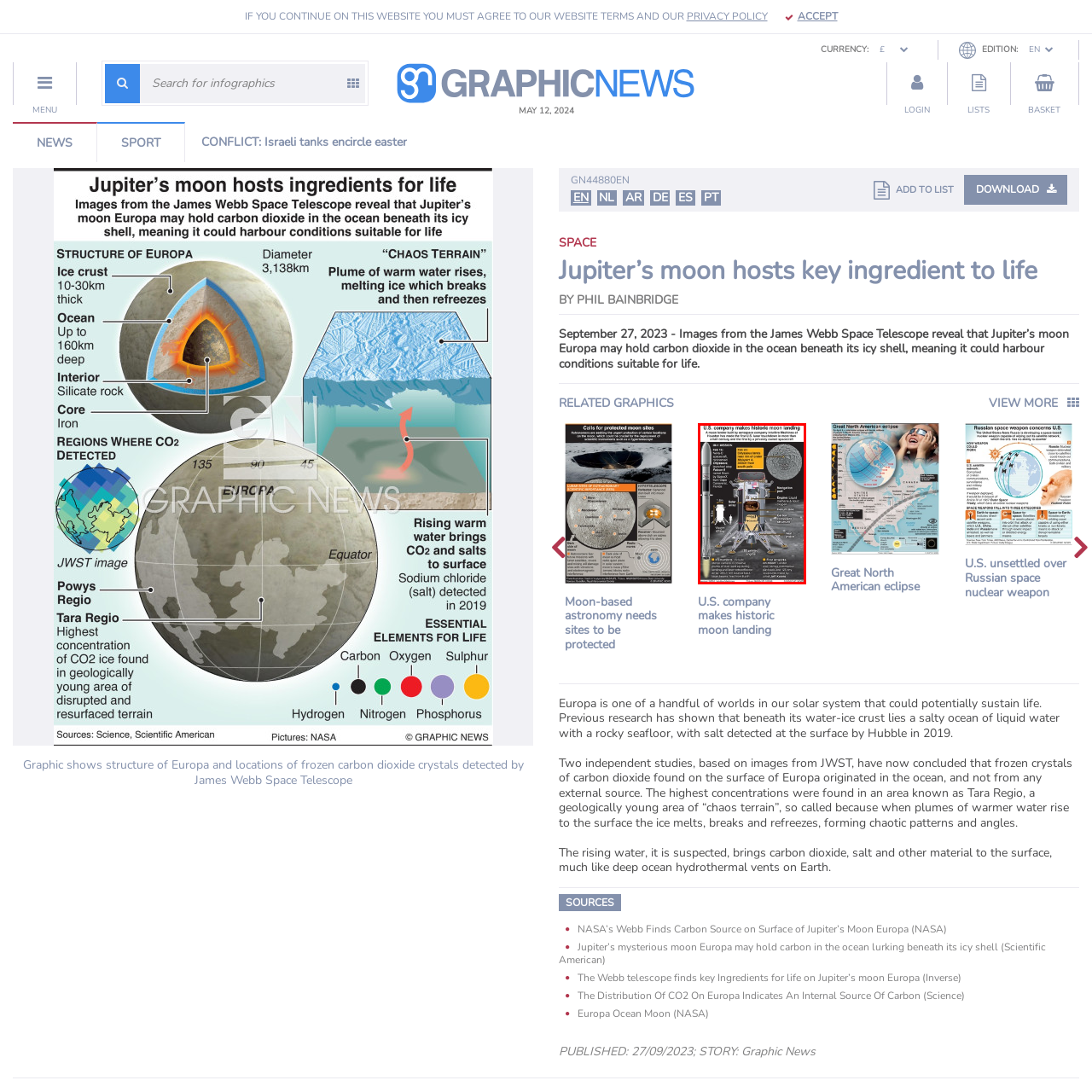Draft a detailed caption for the image located inside the red outline.

The image titled "U.S. company makes historic moon landing" showcases a detailed infographic about a landmark lunar landing mission conducted by a private aerospace company. The graphic features a labeled diagram of the landing spacecraft, illustrating critical components such as the propulsion system, navigation tools, and scientific instruments on board. It highlights the significance of this mission as it represents not only the company's achievement but also a step forward in private space exploration, marking it as the first U.S. lunar landing since the Apollo program. An informative caption at the top of the infographic provides context for the mission, emphasizing the challenges faced and the technological advancements that made this historic event possible.